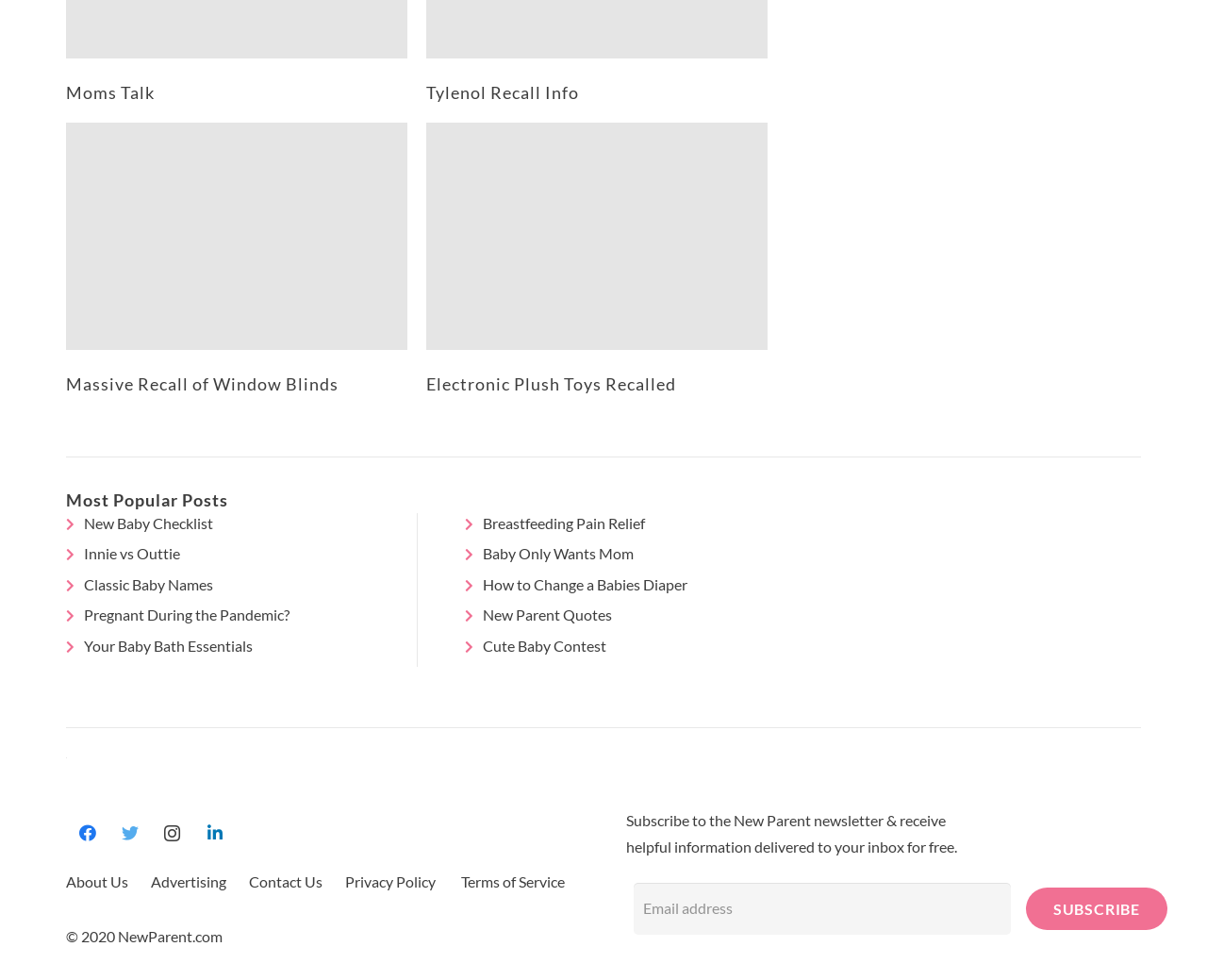Determine the bounding box coordinates for the element that should be clicked to follow this instruction: "Check 'Most Popular Posts'". The coordinates should be given as four float numbers between 0 and 1, in the format [left, top, right, bottom].

[0.055, 0.499, 0.189, 0.52]